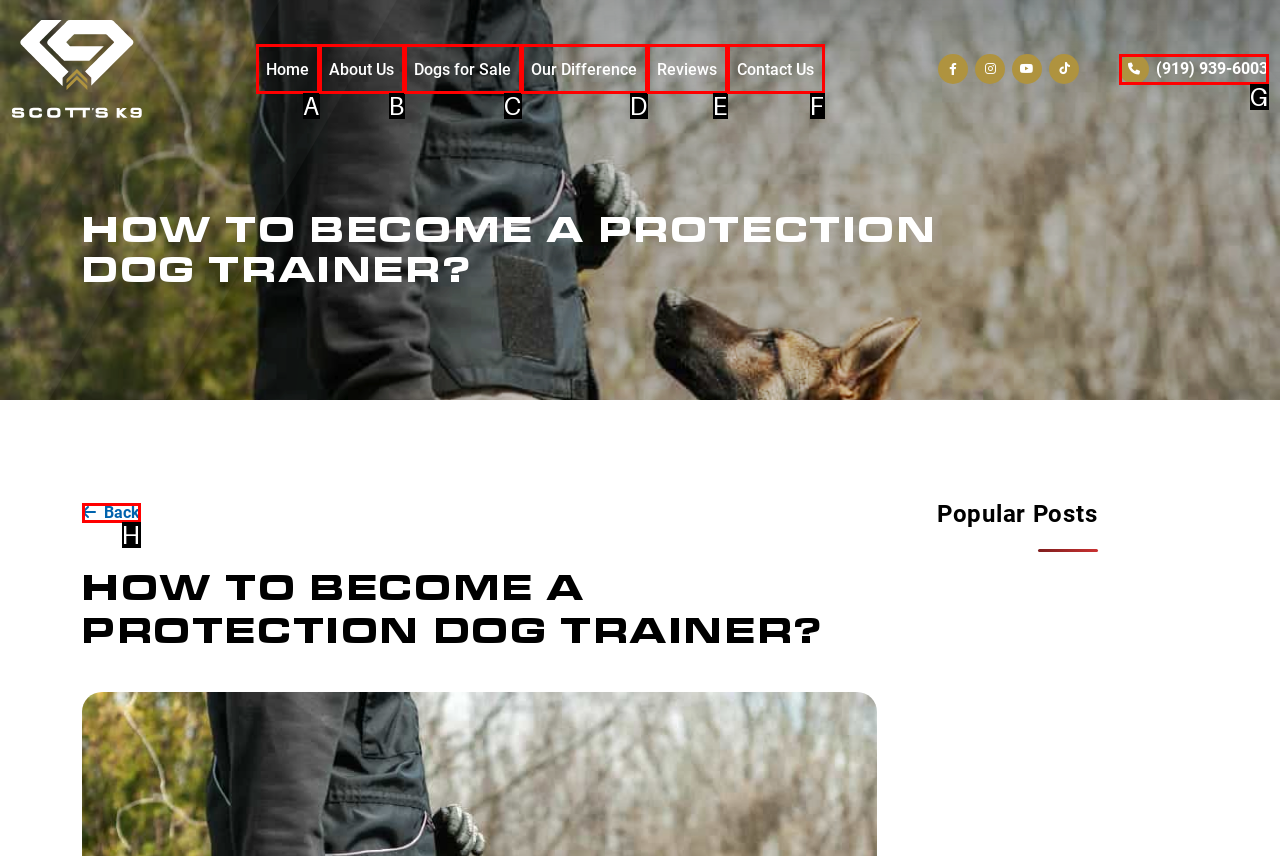Based on the given description: Home, determine which HTML element is the best match. Respond with the letter of the chosen option.

A